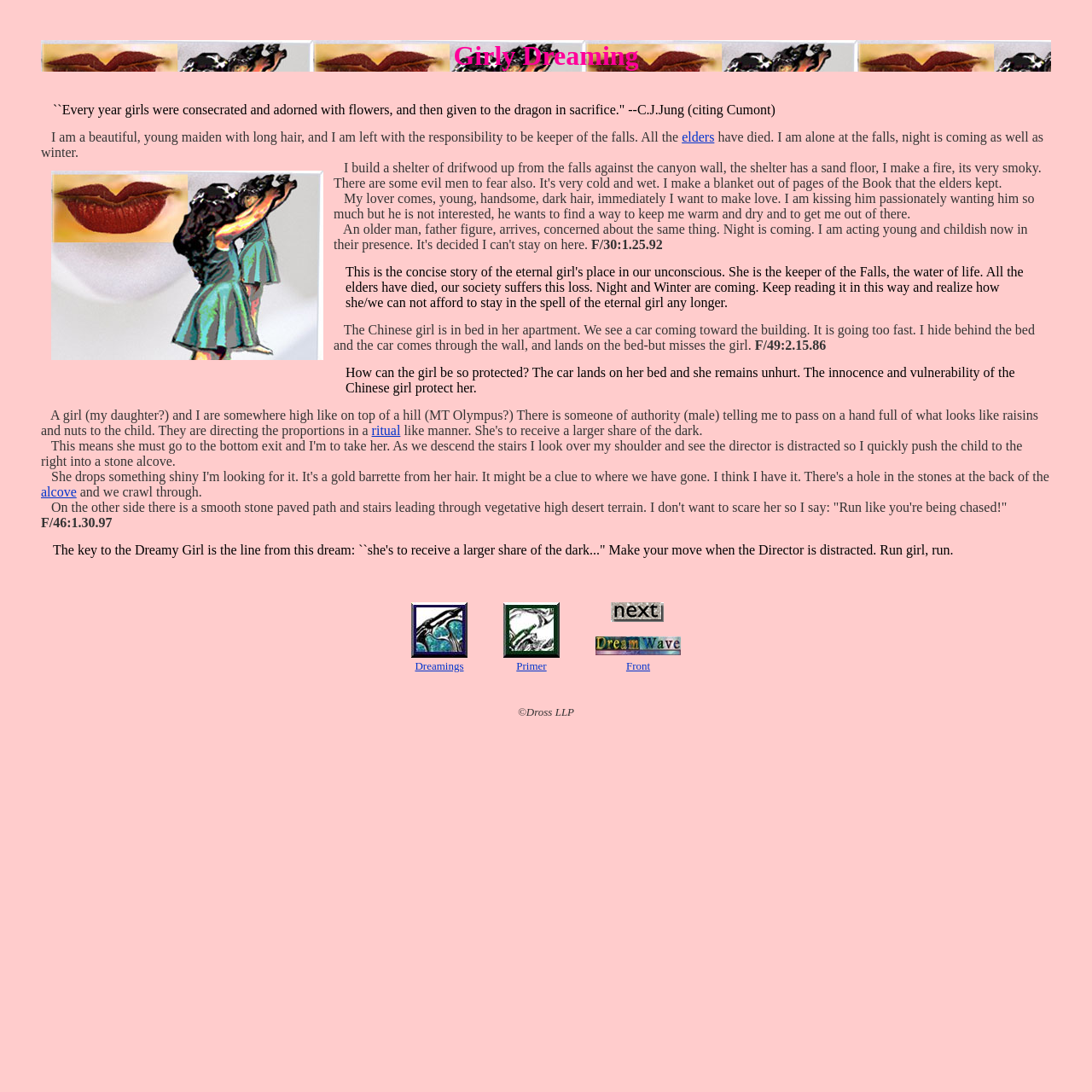Explain the webpage's layout and main content in detail.

The webpage is titled "DreamWave | Girlish Dreams" and has a prominent heading "Girly Dreaming" at the top. Below the heading, there is a blockquote with a quote from C.J. Jung. 

To the right of the quote, there is a table with a single row and cell containing a passage of text about a young maiden who is the keeper of the falls. 

Below this table, there is a static text block describing a dream where the narrator is a beautiful, young maiden with long hair, and she is left with the responsibility to be keeper of the falls. The text is followed by a link to "elders" and then another static text block continuing the dream narrative.

To the right of this text, there is an image. Below the image, there is another static text block describing a dream where the narrator's lover comes, and she wants to make love, but he is not interested. 

Next to this text, there is a table with a single row and cell containing a concise story about the eternal girl's place in our unconscious. 

Below this table, there are several static text blocks describing different dreams, including one where a Chinese girl is in bed and a car comes through the wall but misses her, and another where the narrator is with her daughter on top of a hill and is told to pass on a handful of raisins and nuts to the child.

Throughout the page, there are several links to words like "ritual", "alcove", and "DreamWave". There are also several images, including one with a link to "[next]" and another with a link to "[DreamWave]". 

At the bottom of the page, there is a group of links to "Dreamings", "Primer", and "Front", as well as a copyright notice "©Dross LLP".